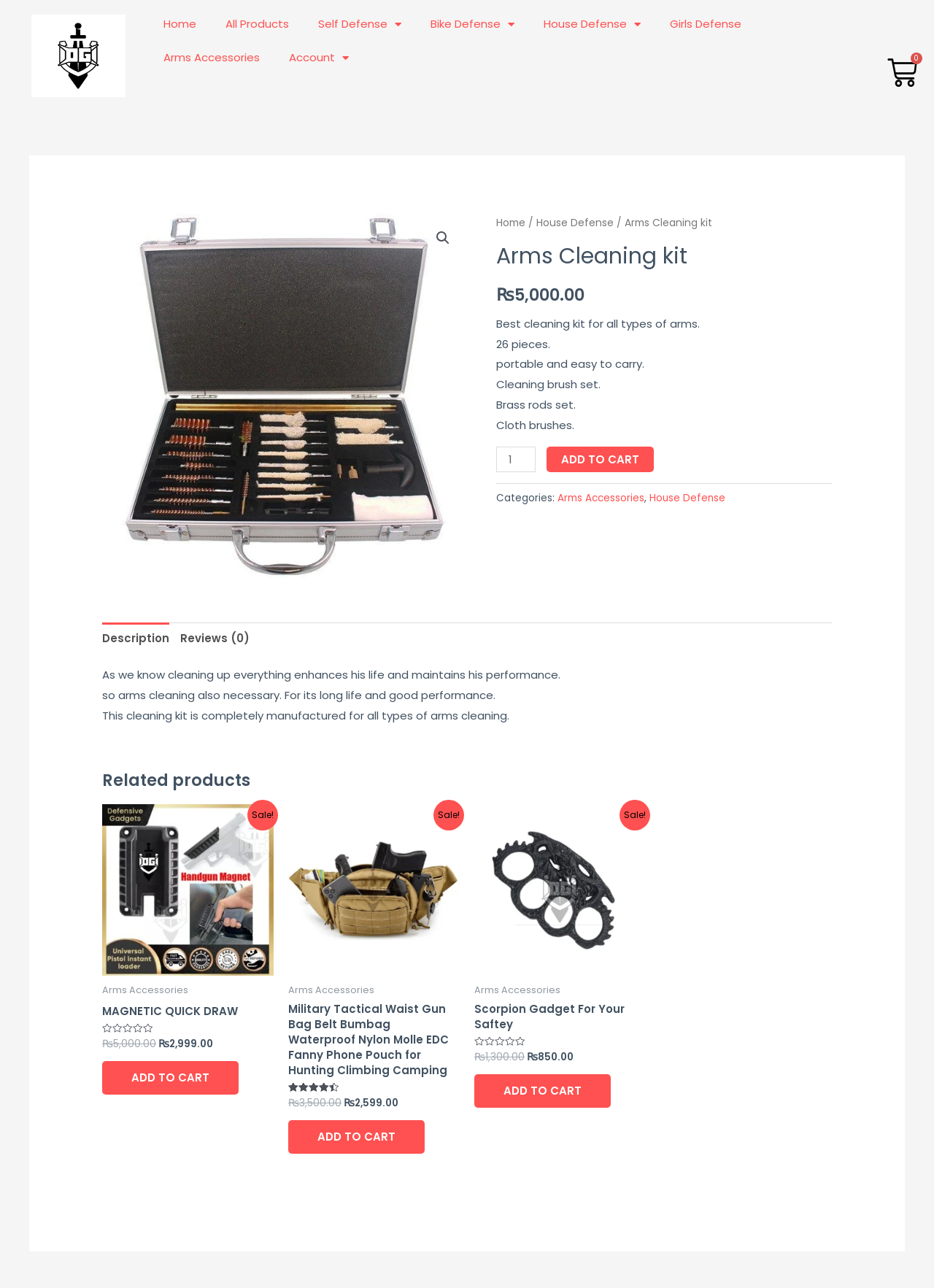Determine the bounding box coordinates of the element that should be clicked to execute the following command: "Enter a message".

None